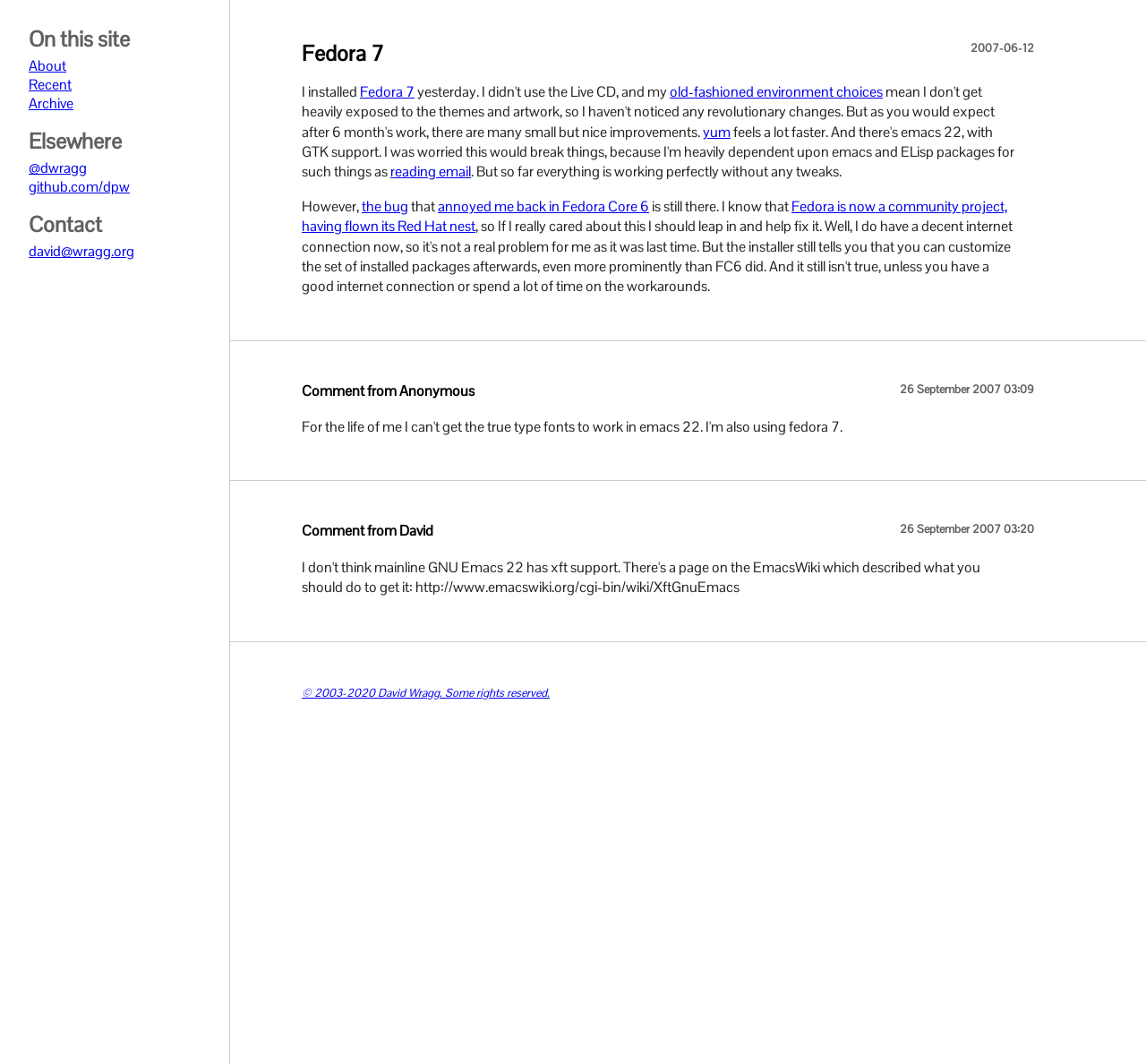Who is the author of the webpage?
Based on the image, please offer an in-depth response to the question.

I found the answer by looking at the link element '© 2003-2020 David Wragg. Some rights reserved.' which is located at [0.263, 0.644, 0.48, 0.658] coordinates. This suggests that David Wragg is the author of the webpage.